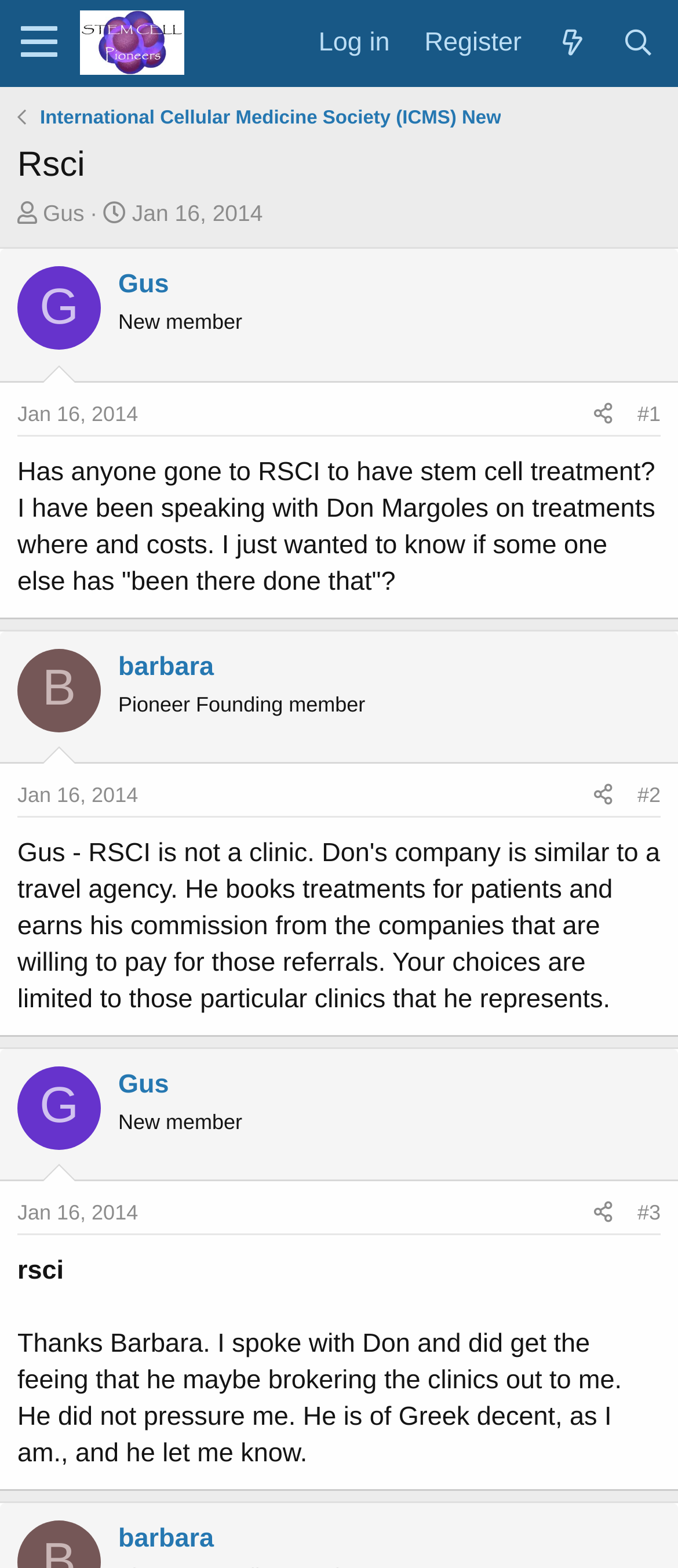Pinpoint the bounding box coordinates of the element you need to click to execute the following instruction: "Click the 'Log in' link". The bounding box should be represented by four float numbers between 0 and 1, in the format [left, top, right, bottom].

[0.444, 0.006, 0.6, 0.047]